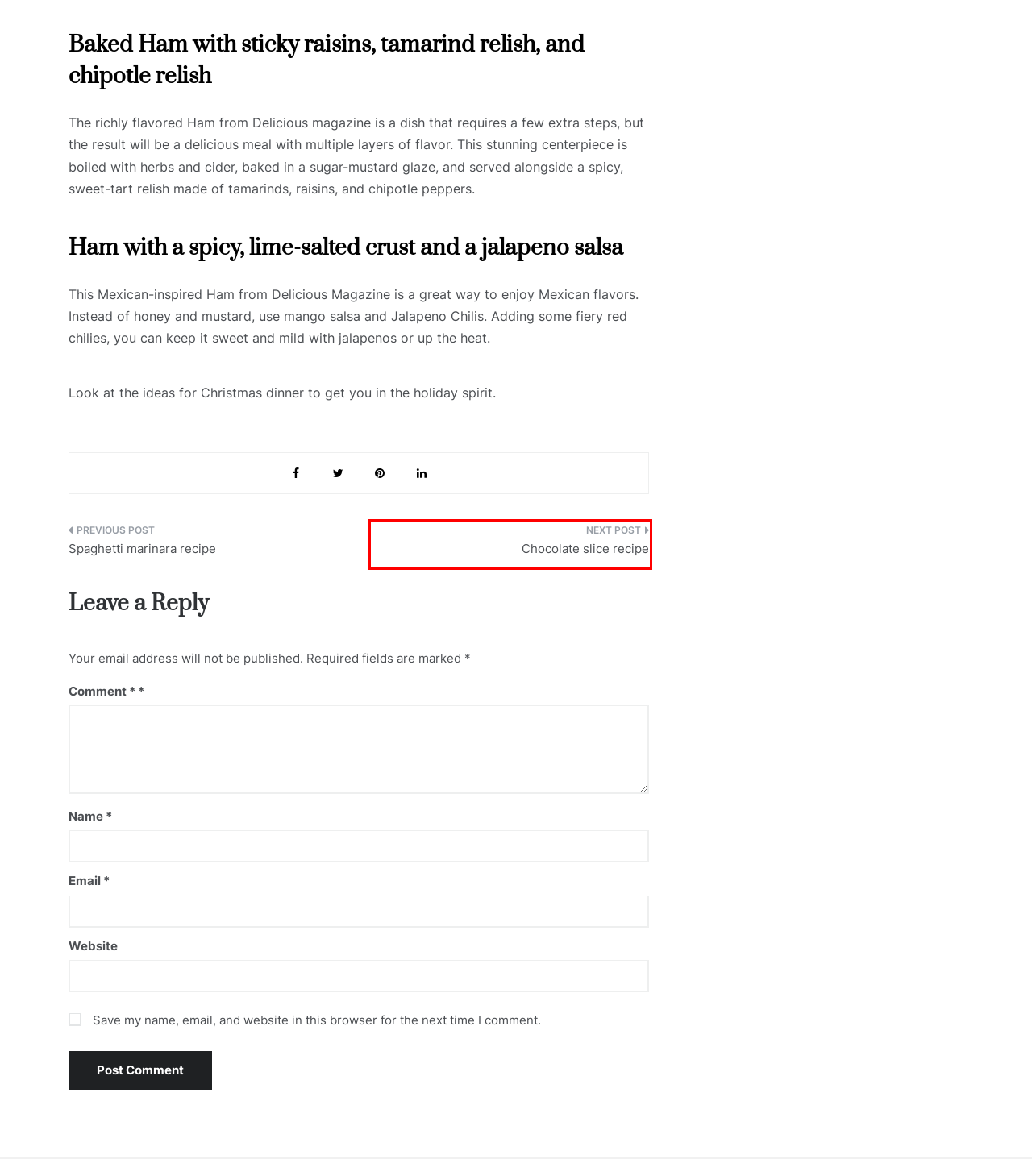Review the screenshot of a webpage containing a red bounding box around an element. Select the description that best matches the new webpage after clicking the highlighted element. The options are:
A. Boscaiola recipe – Settlers Arms
B. Chocolate slice recipe – Settlers Arms
C. Settlers Arms
D. Spaghetti marinara recipe – Settlers Arms
E. Food and Drinks – Settlers Arms
F. Fruit tingle cocktail recipe – Settlers Arms
G. Impossible pie recipe – Settlers Arms
H. Jacob C. Birdsall – Settlers Arms

B